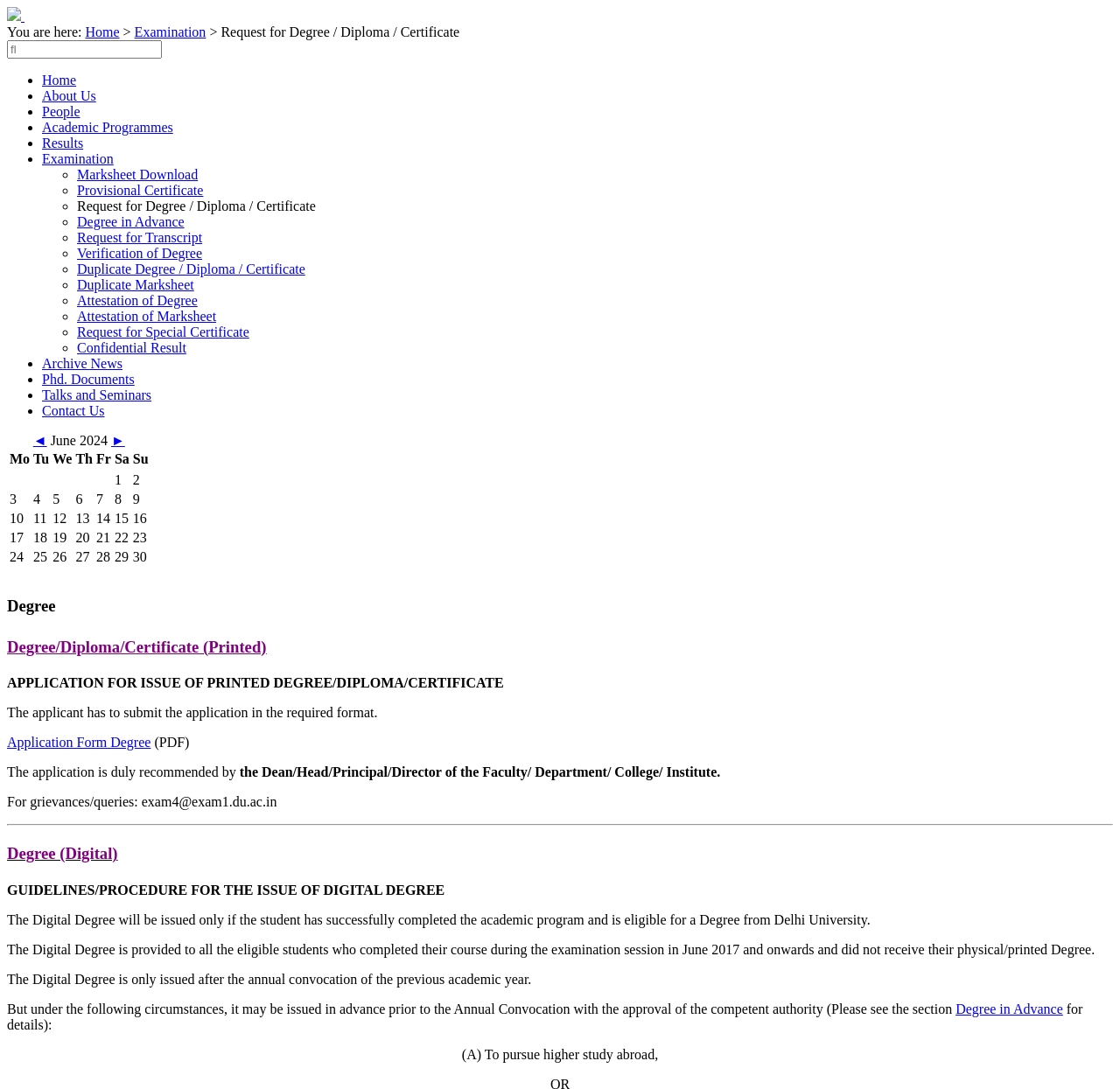Please identify the bounding box coordinates of where to click in order to follow the instruction: "Search for something".

[0.006, 0.037, 0.145, 0.054]